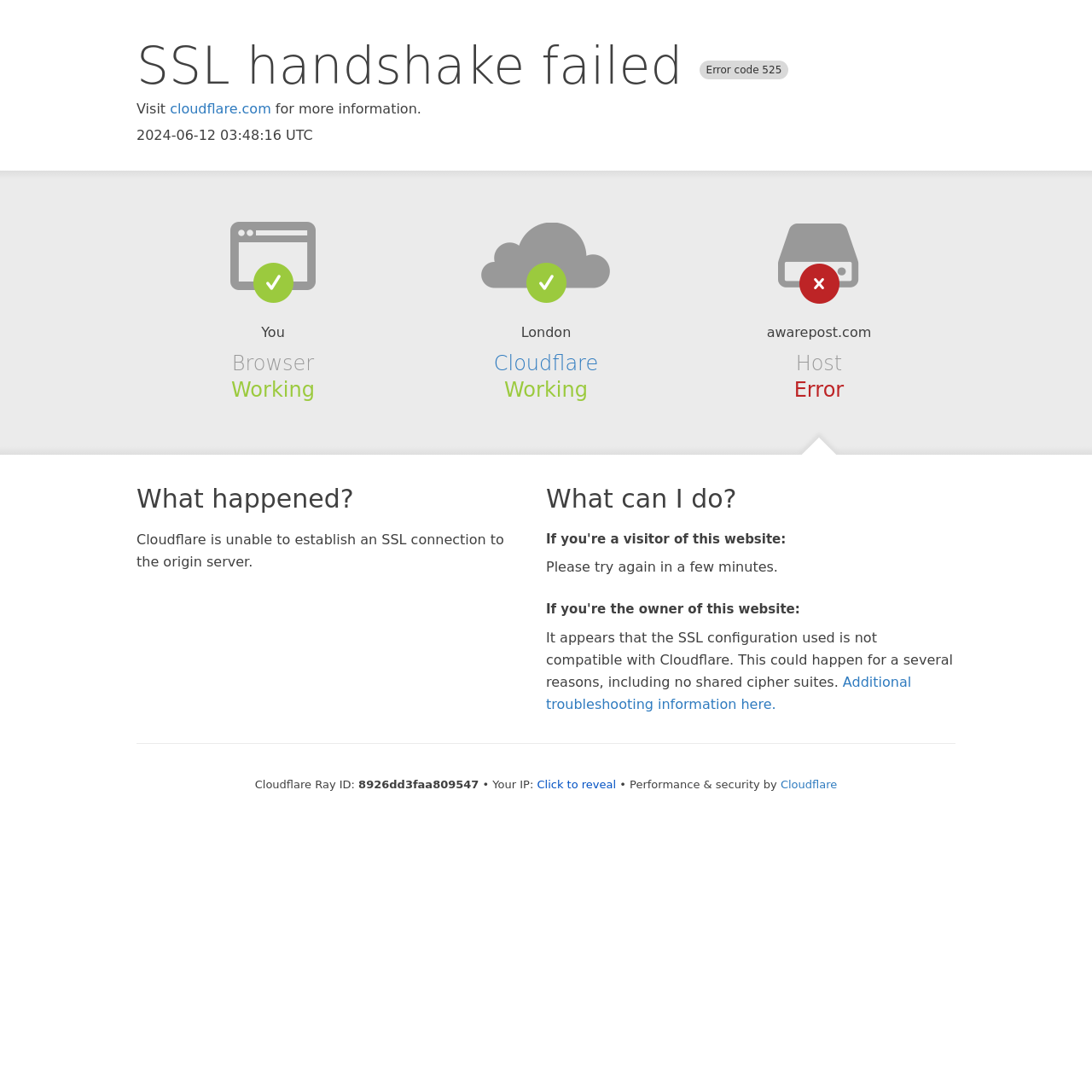Could you identify the text that serves as the heading for this webpage?

SSL handshake failed Error code 525